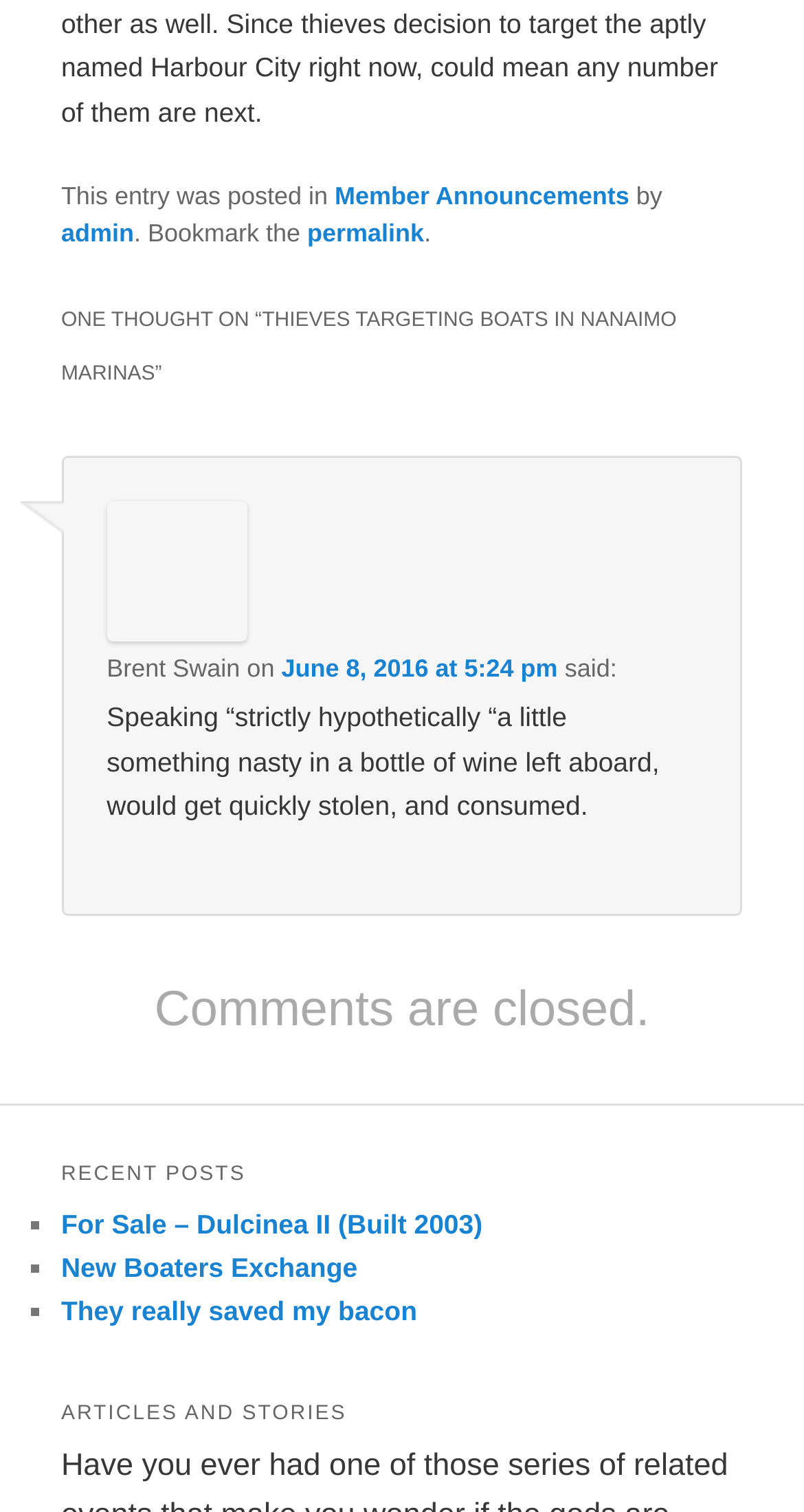What is the status of comments on the webpage?
Look at the image and construct a detailed response to the question.

The webpage explicitly states 'Comments are closed' which indicates that users are not allowed to post new comments on the webpage.